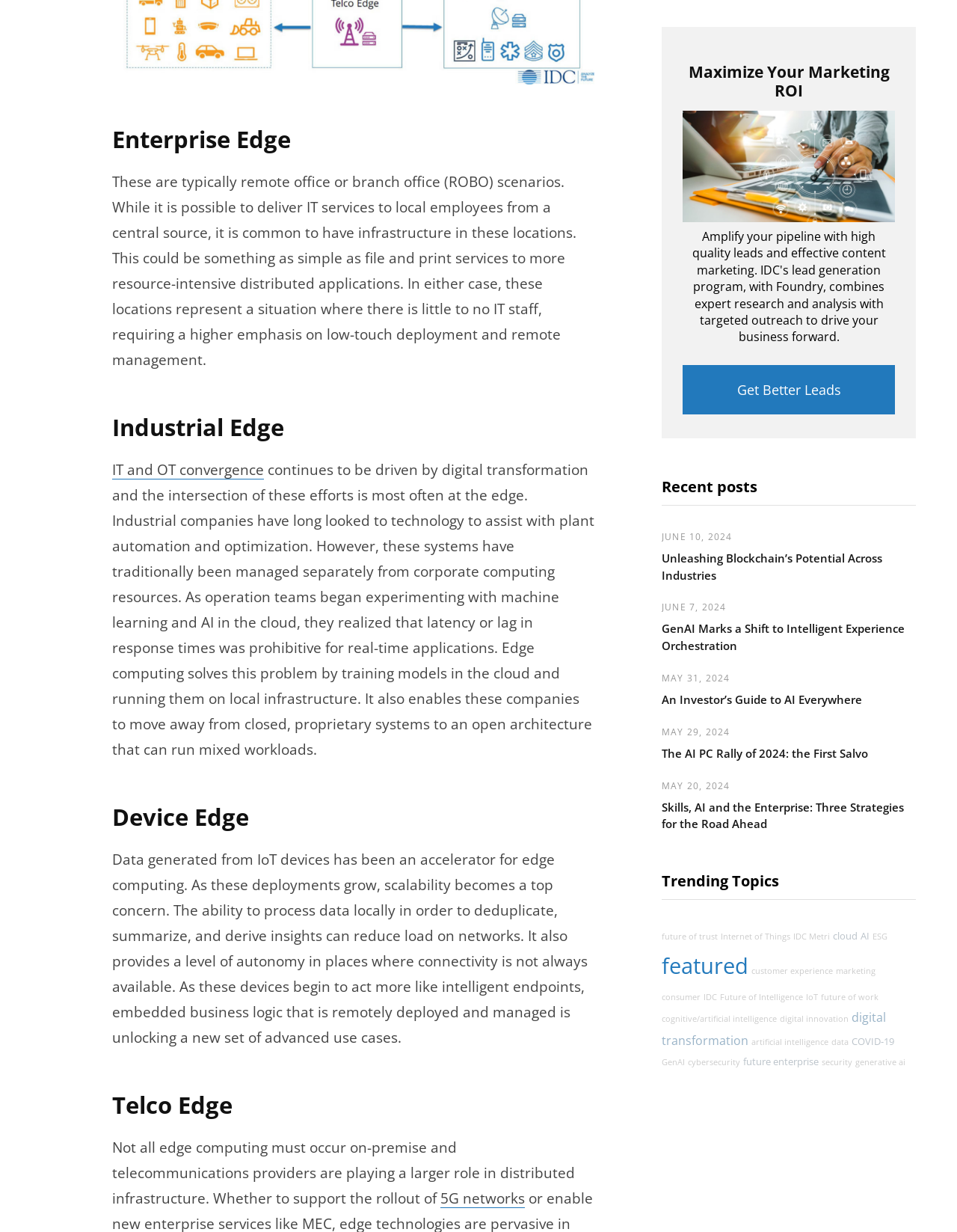Answer the following in one word or a short phrase: 
What is the role of telecommunications providers in edge computing?

To support distributed infrastructure